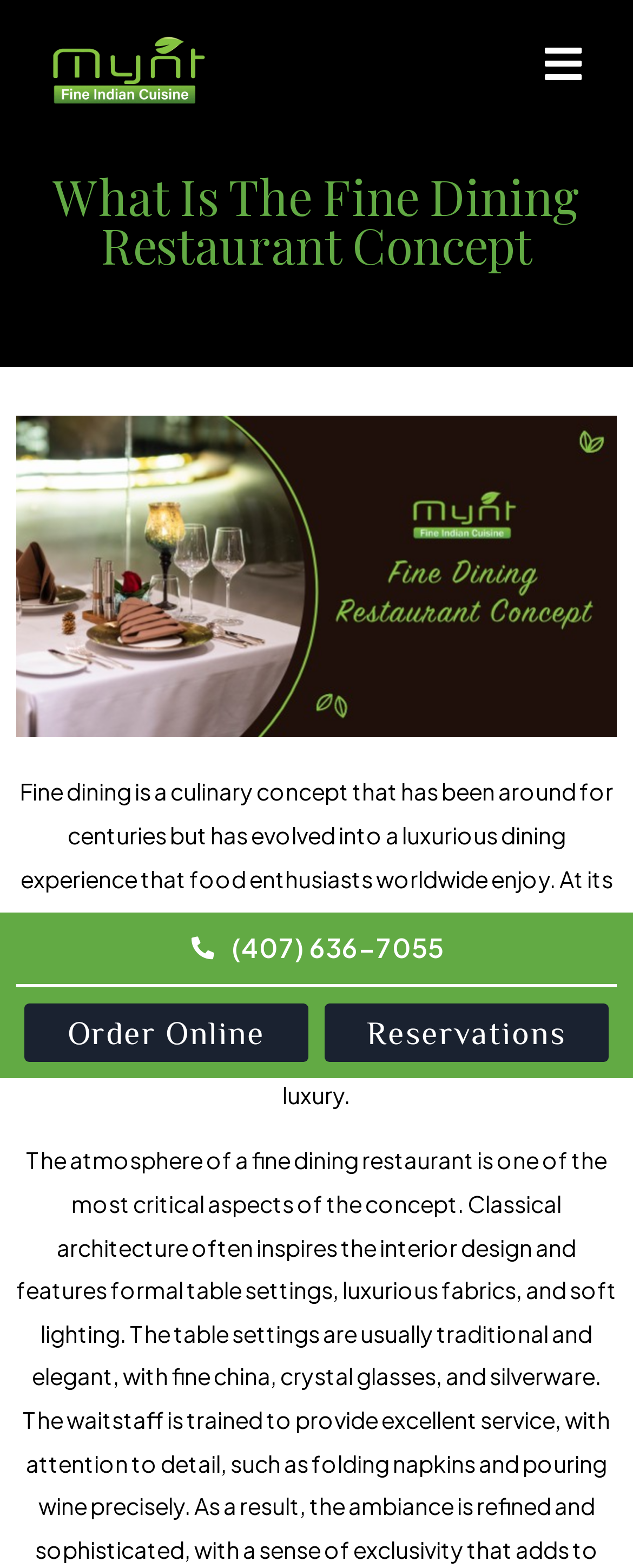What is the phone number to contact?
Give a detailed and exhaustive answer to the question.

The phone number is mentioned on the webpage as a link, which suggests that it is the contact number for the fine dining restaurant.